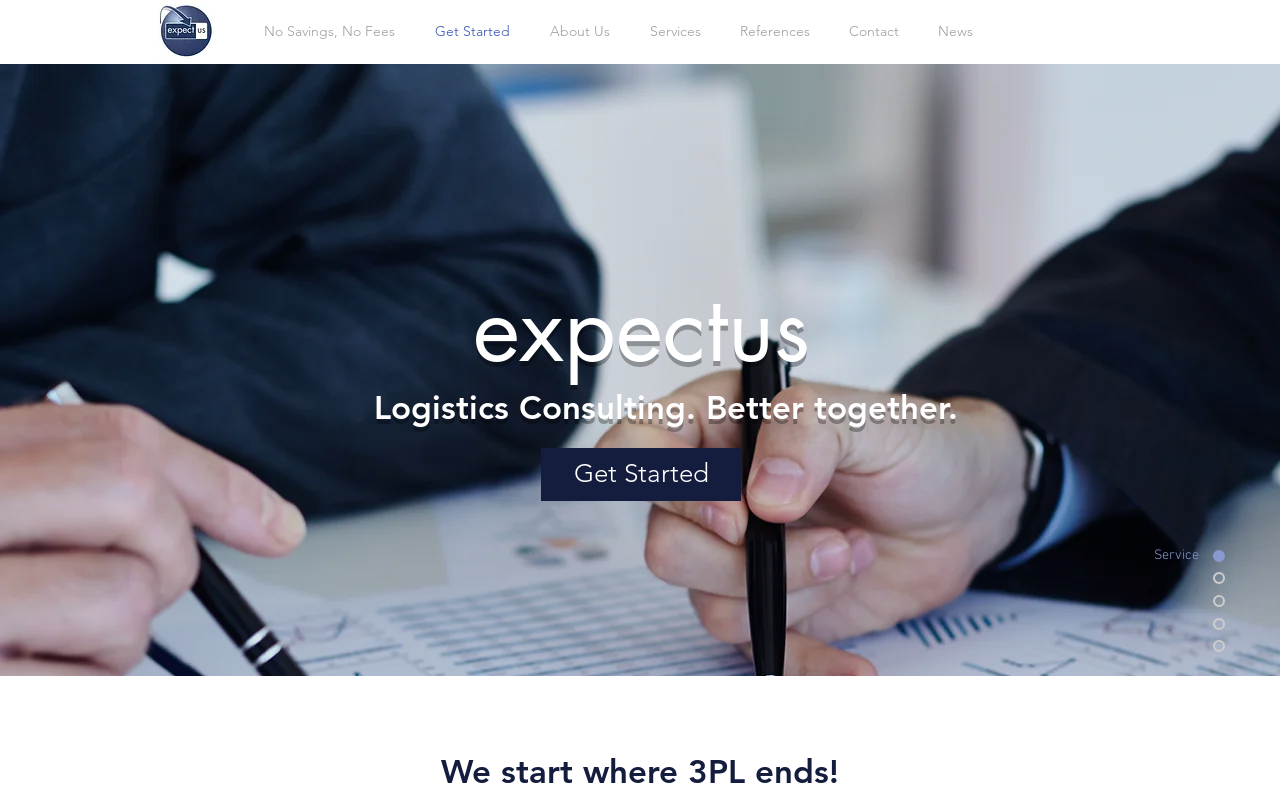How many images are in the 'Page' navigation?
Please describe in detail the information shown in the image to answer the question.

There are 5 images in the 'Page' navigation, each corresponding to a link. These images can be found in the bottom right corner of the webpage.